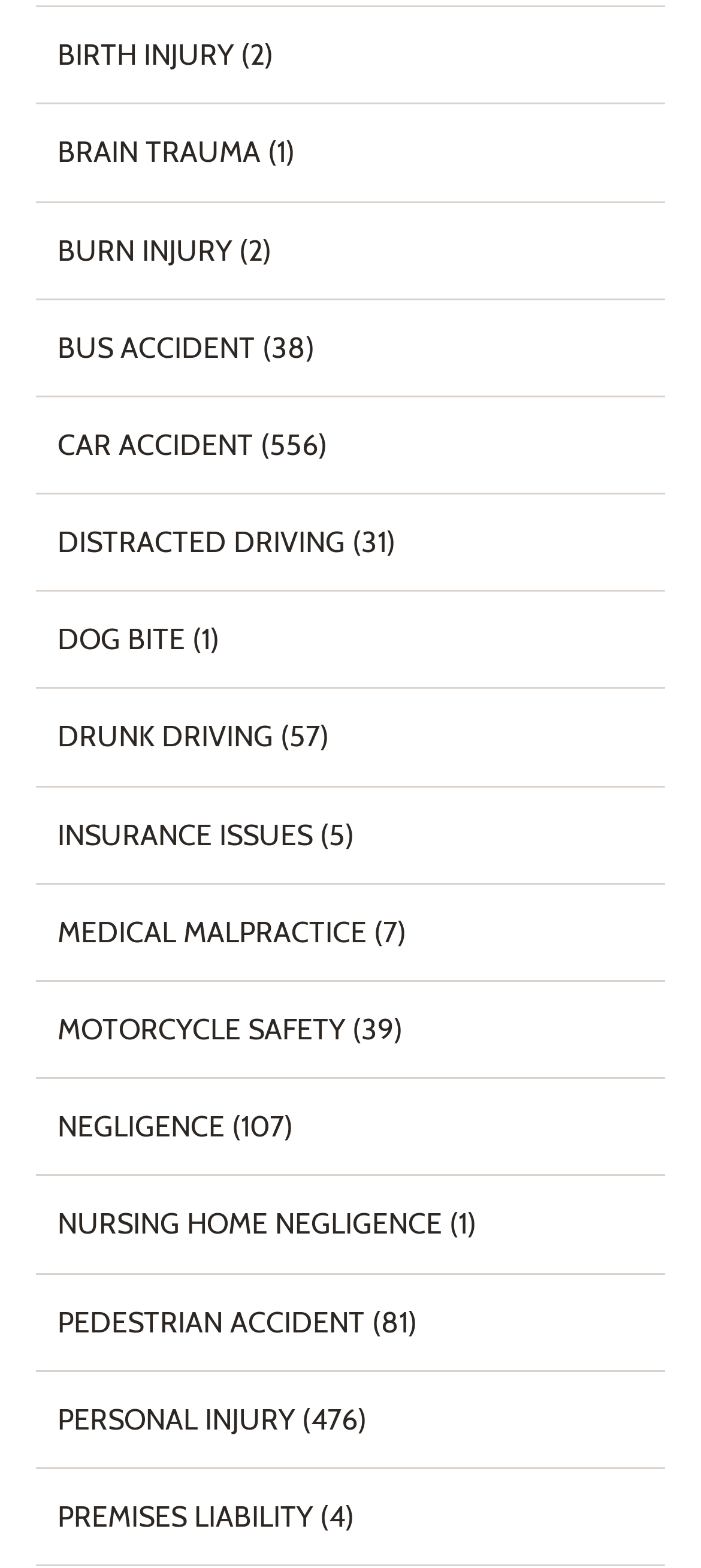Using the element description: "Motorcycle Safety", determine the bounding box coordinates for the specified UI element. The coordinates should be four float numbers between 0 and 1, [left, top, right, bottom].

[0.082, 0.646, 0.492, 0.667]